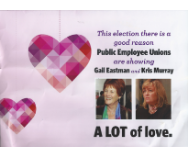What is the tone of the message conveyed by the flyer?
Based on the image, respond with a single word or phrase.

Positive